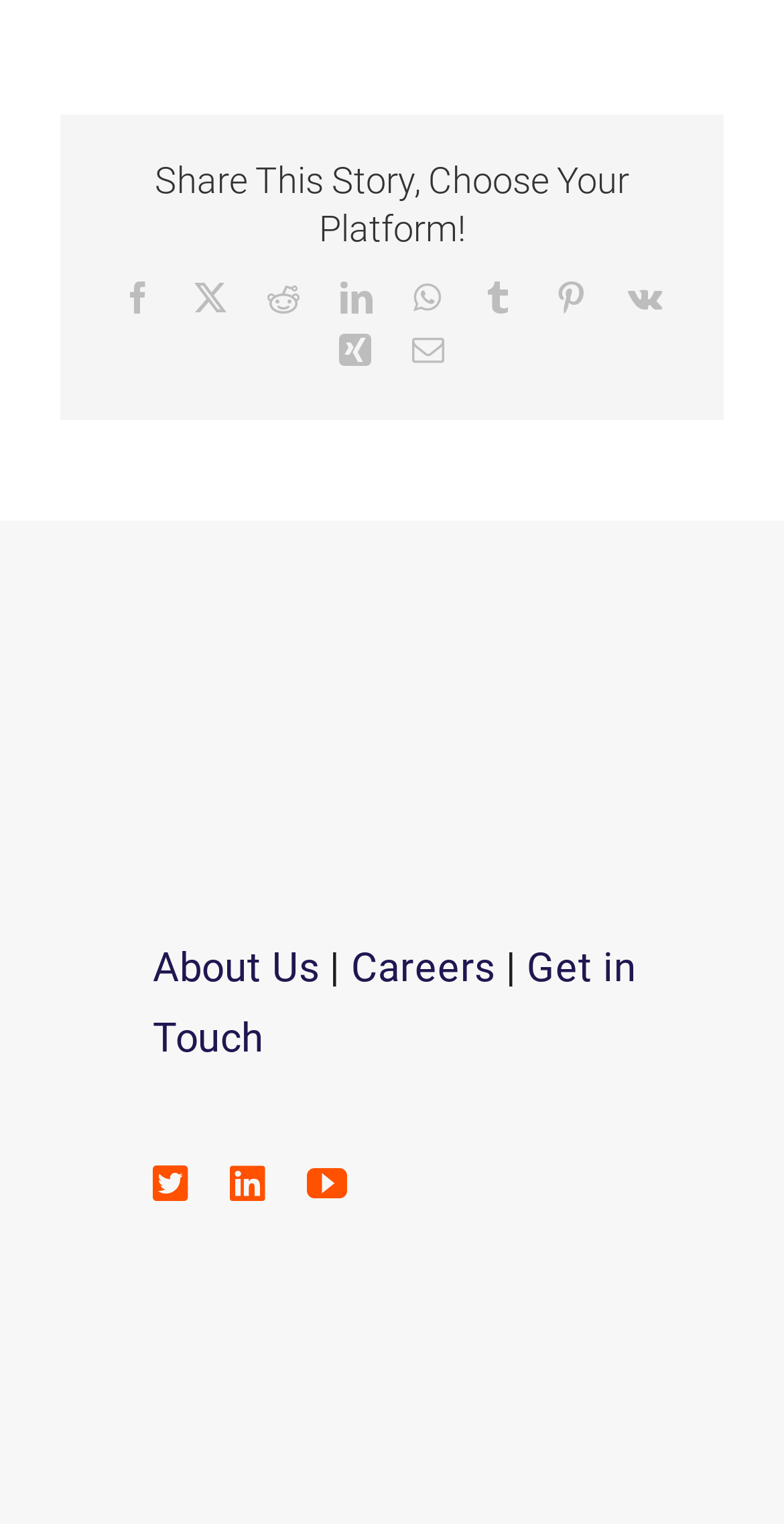Please identify the bounding box coordinates of the area that needs to be clicked to follow this instruction: "Get in touch with us".

[0.195, 0.619, 0.812, 0.696]